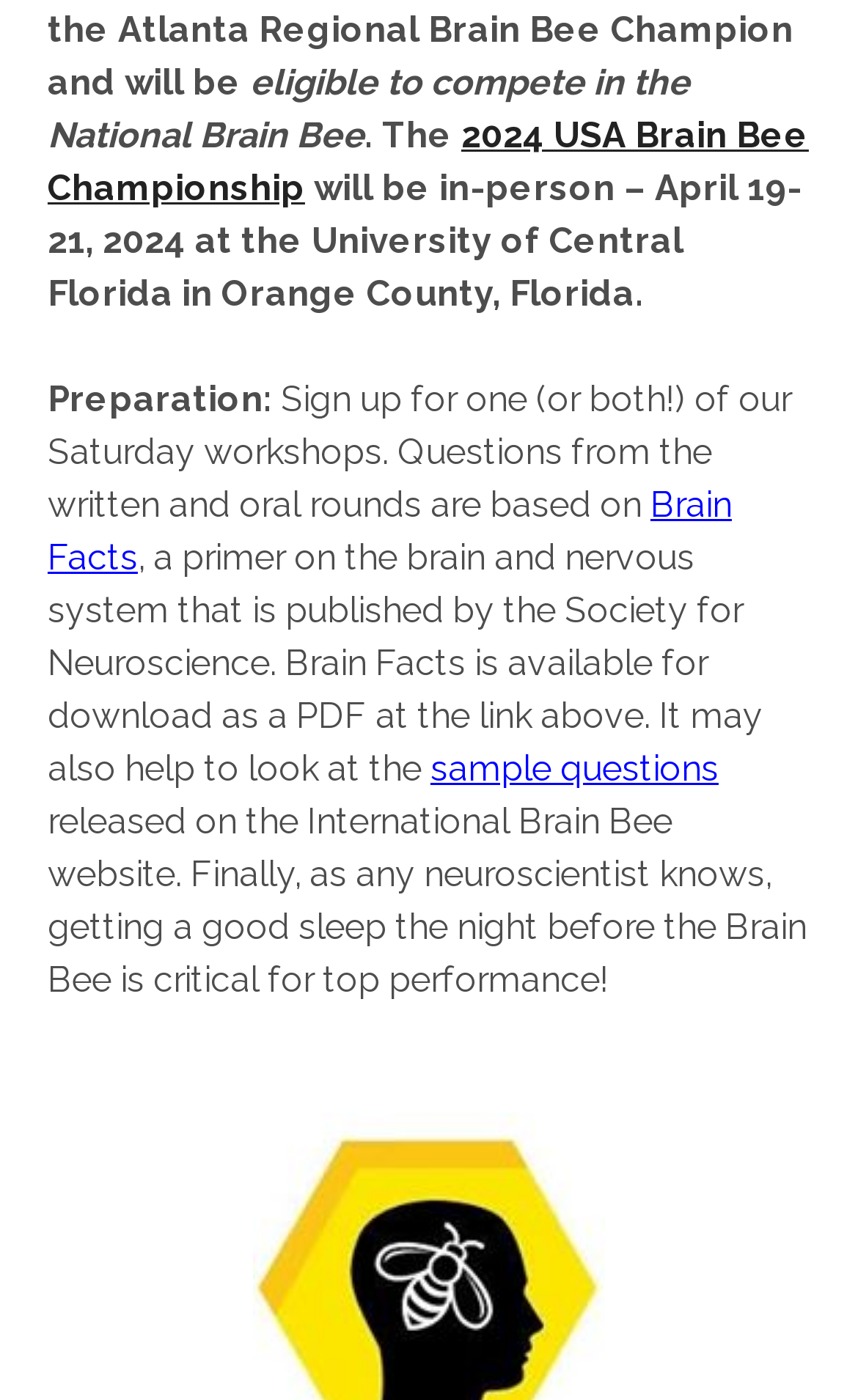Using the details in the image, give a detailed response to the question below:
What is the importance of sleep before the Brain Bee?

The webpage mentions that getting a good sleep the night before the Brain Bee is critical for top performance, as stated in the last sentence of the webpage.